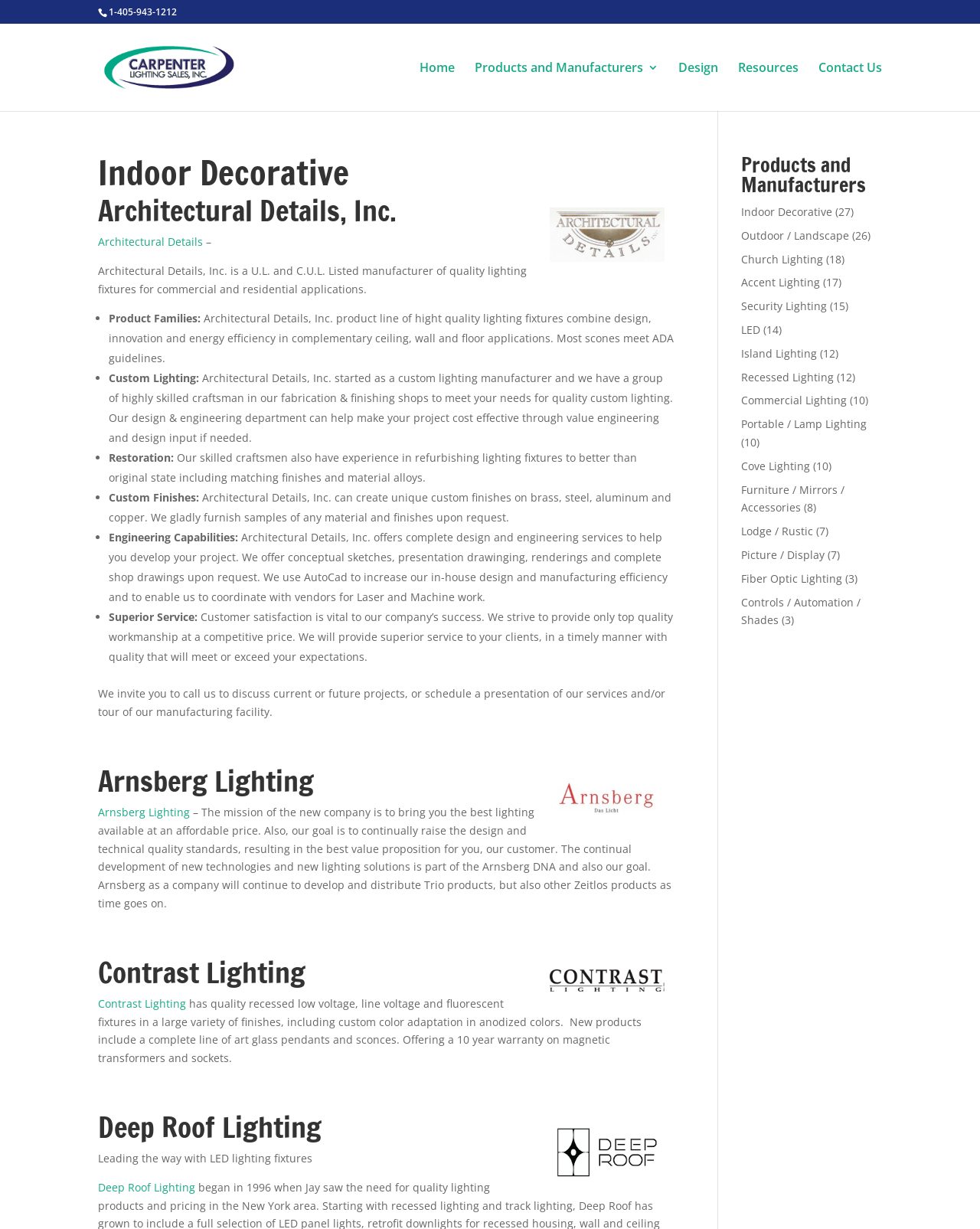Identify the bounding box coordinates for the region to click in order to carry out this instruction: "View cookies". Provide the coordinates using four float numbers between 0 and 1, formatted as [left, top, right, bottom].

None